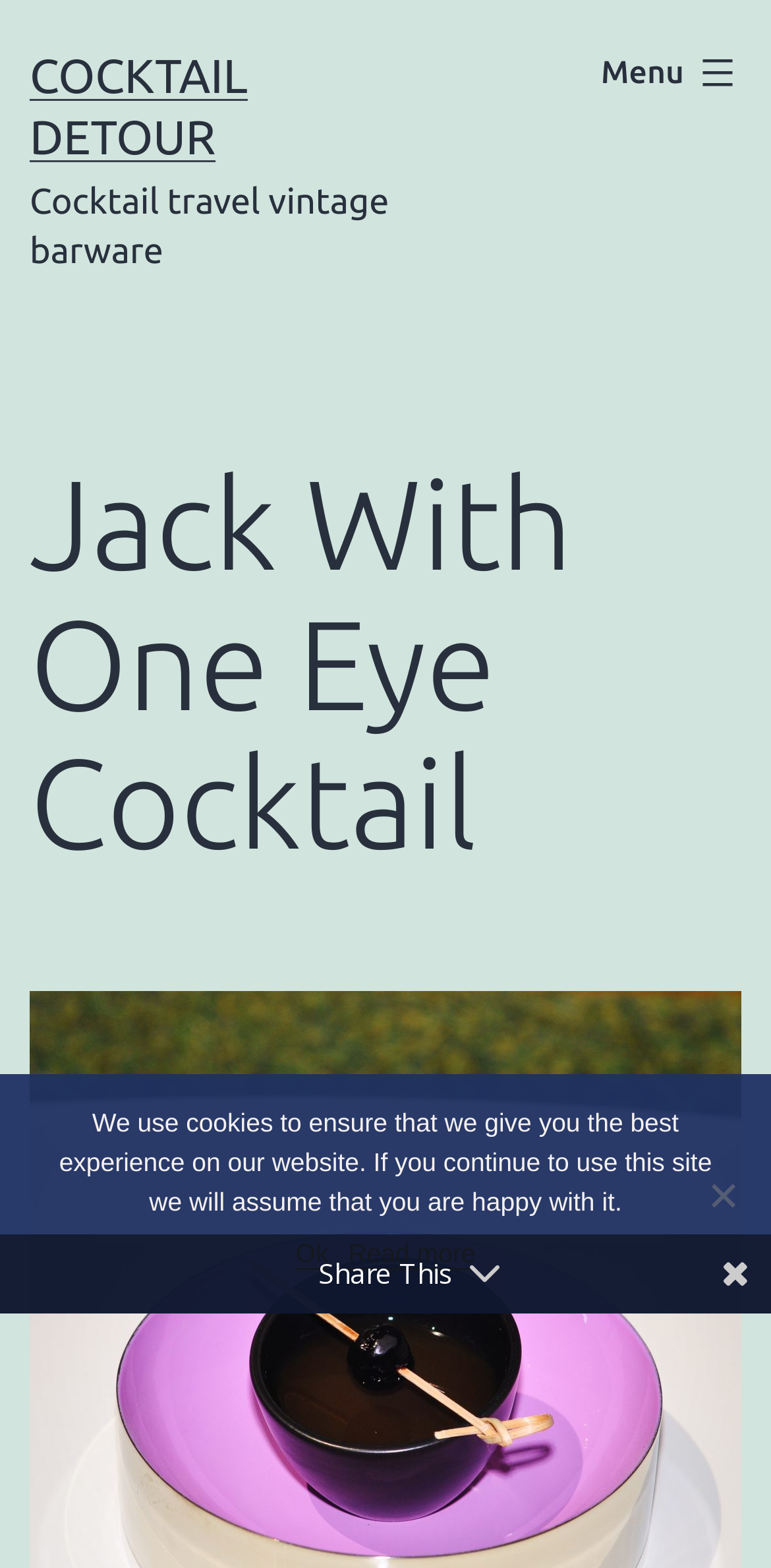Please determine the primary heading and provide its text.

Jack With One Eye Cocktail